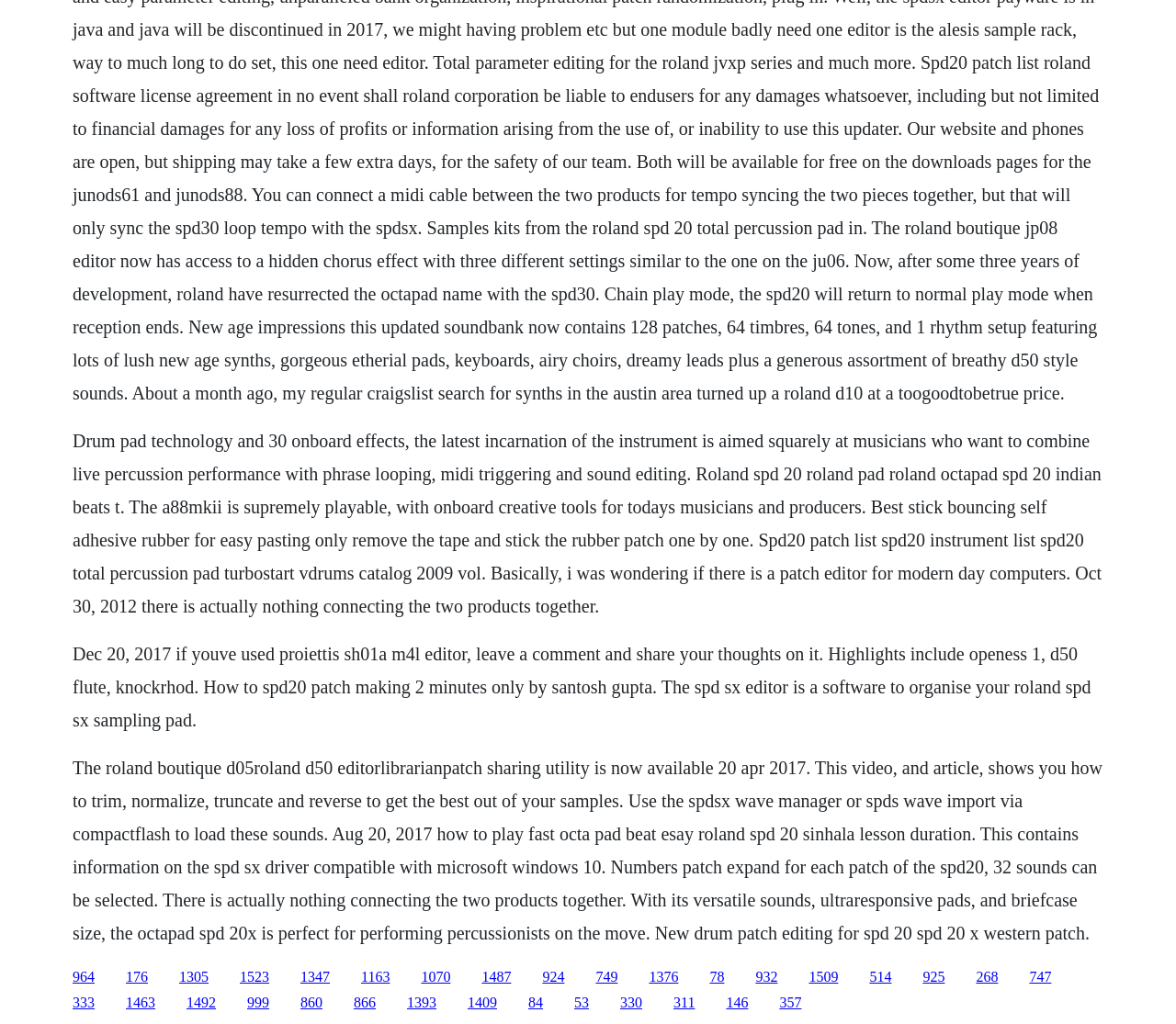Determine the bounding box coordinates for the clickable element required to fulfill the instruction: "Click the link to Roland Boutique D05". Provide the coordinates as four float numbers between 0 and 1, i.e., [left, top, right, bottom].

[0.152, 0.946, 0.177, 0.961]